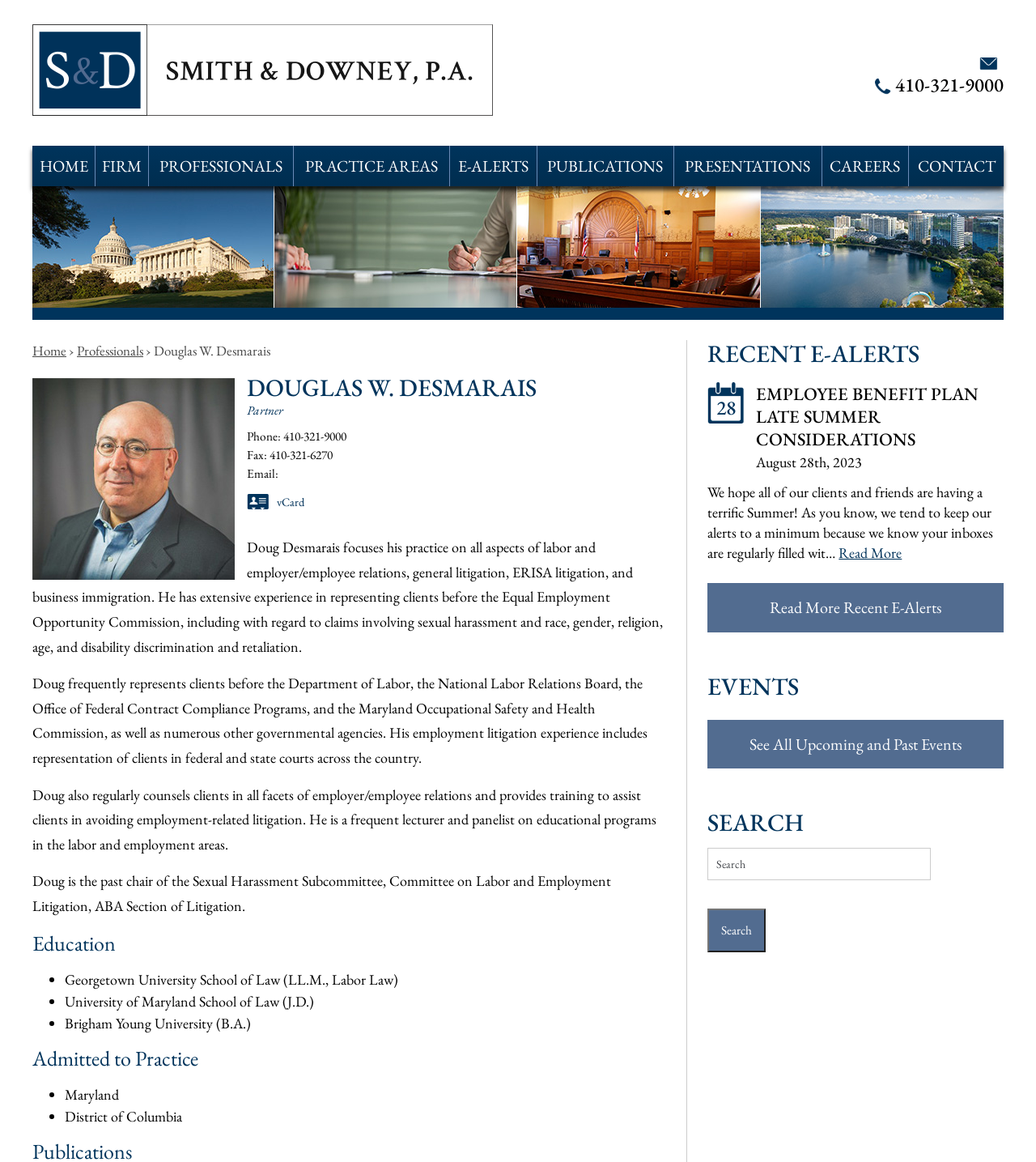Determine the bounding box coordinates for the clickable element required to fulfill the instruction: "Click the 'CONTACT' link". Provide the coordinates as four float numbers between 0 and 1, i.e., [left, top, right, bottom].

[0.878, 0.125, 0.969, 0.16]